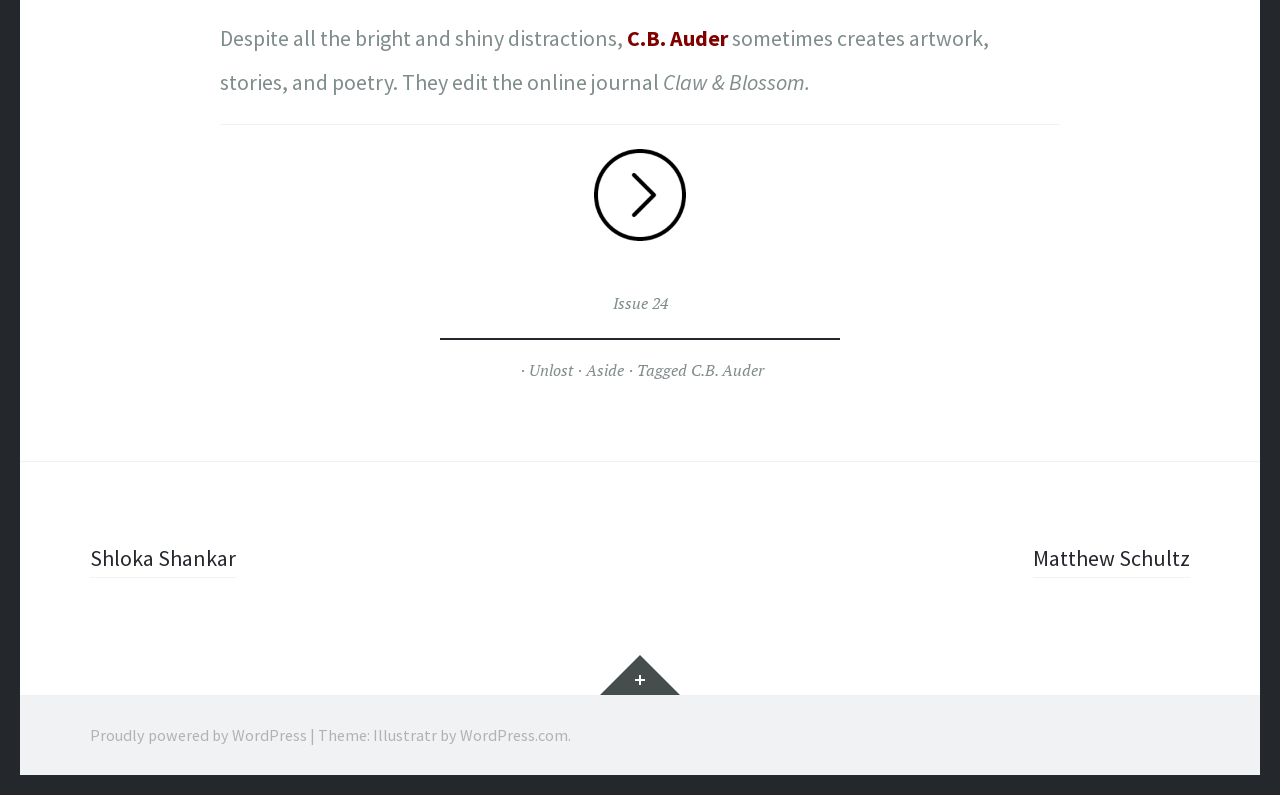Can you pinpoint the bounding box coordinates for the clickable element required for this instruction: "check out Shloka Shankar's post"? The coordinates should be four float numbers between 0 and 1, i.e., [left, top, right, bottom].

[0.07, 0.685, 0.184, 0.727]